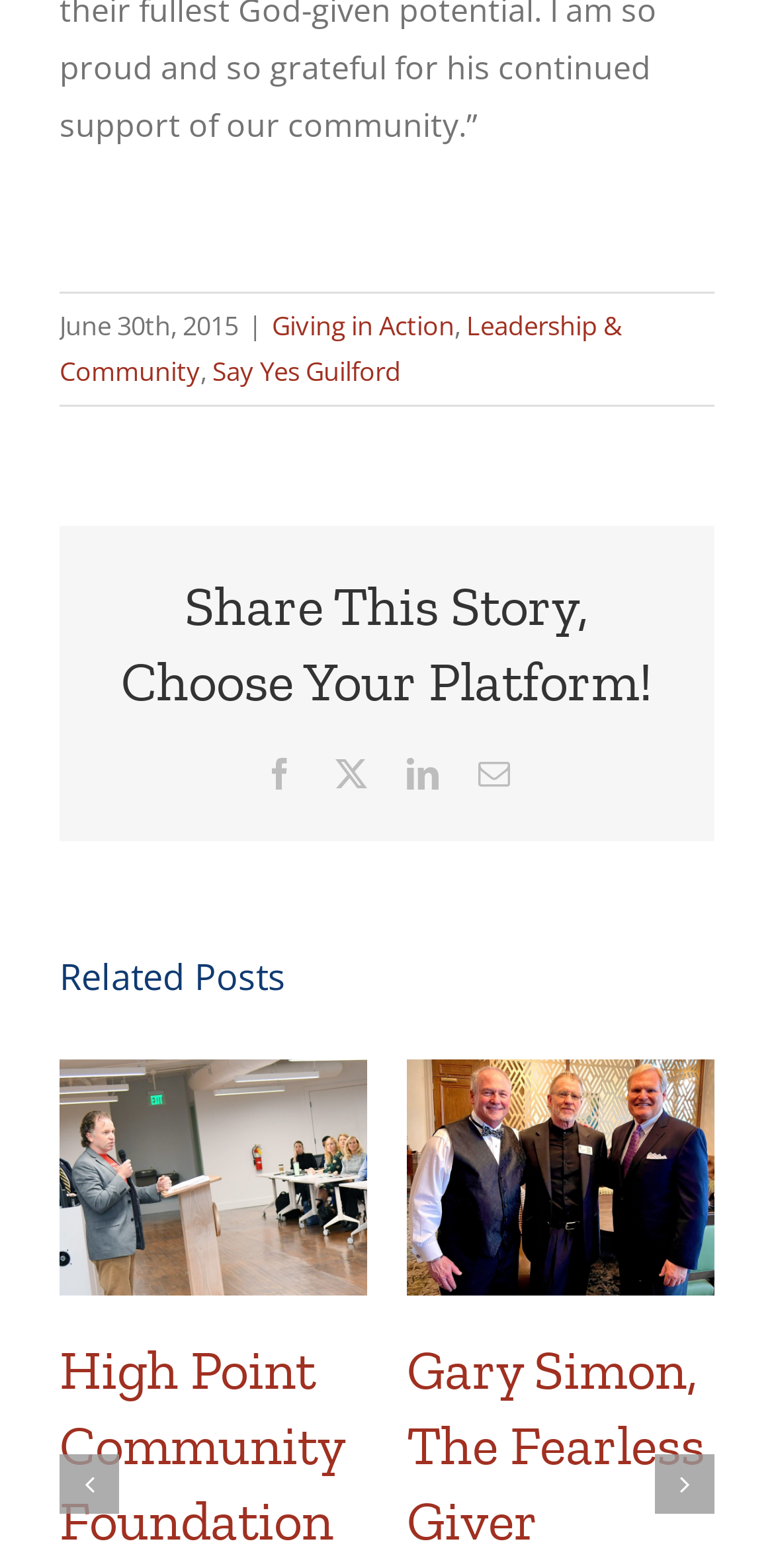Give a one-word or one-phrase response to the question:
What is the title of the second related post?

Gary Simon, The Fearless Giver